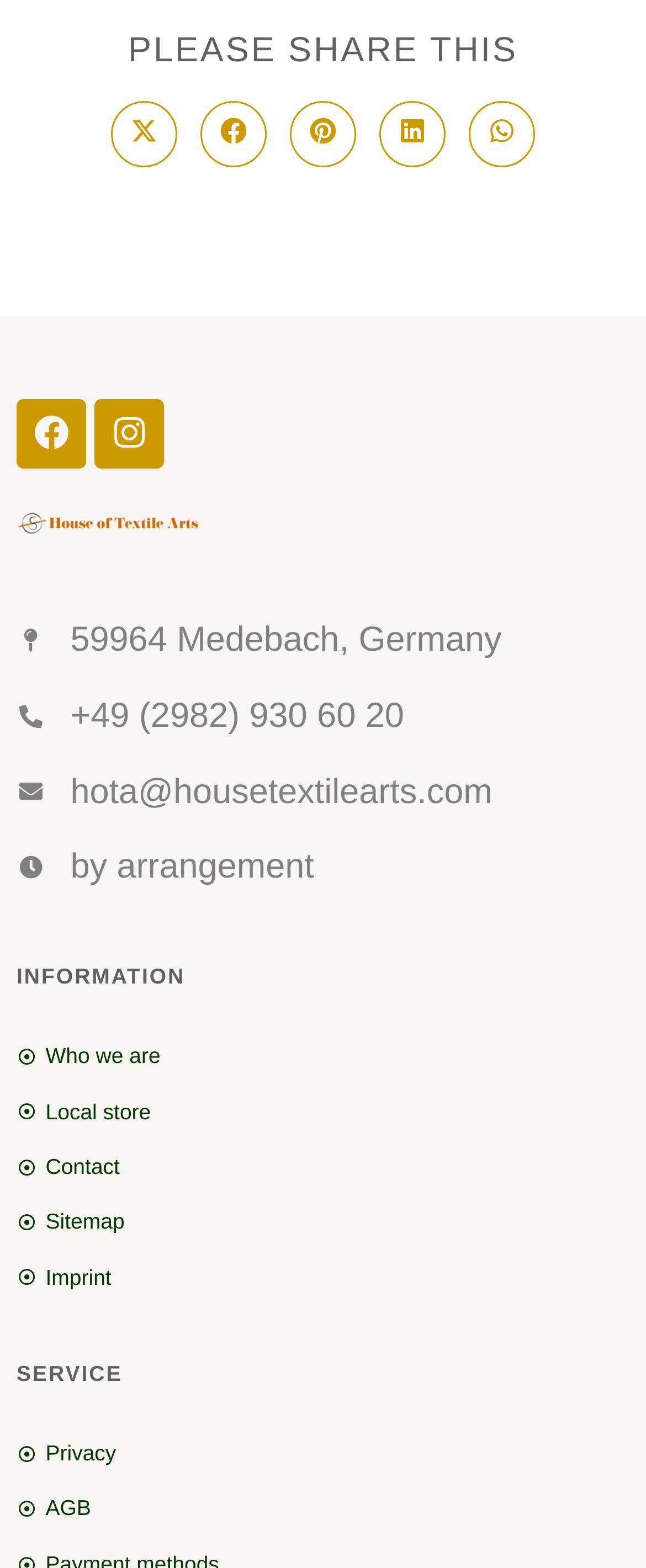Mark the bounding box of the element that matches the following description: "Local store".

[0.026, 0.696, 0.974, 0.721]